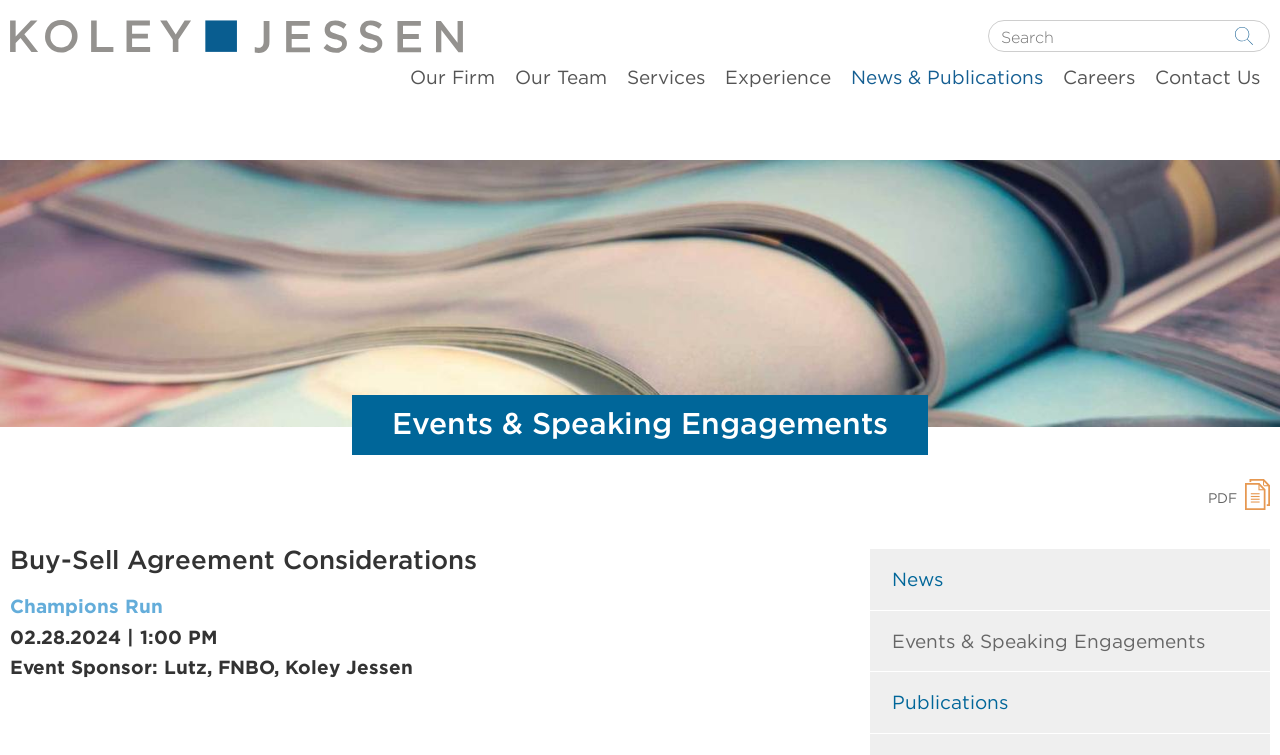Please locate the bounding box coordinates for the element that should be clicked to achieve the following instruction: "Search for a keyword". Ensure the coordinates are given as four float numbers between 0 and 1, i.e., [left, top, right, bottom].

[0.774, 0.032, 0.954, 0.066]